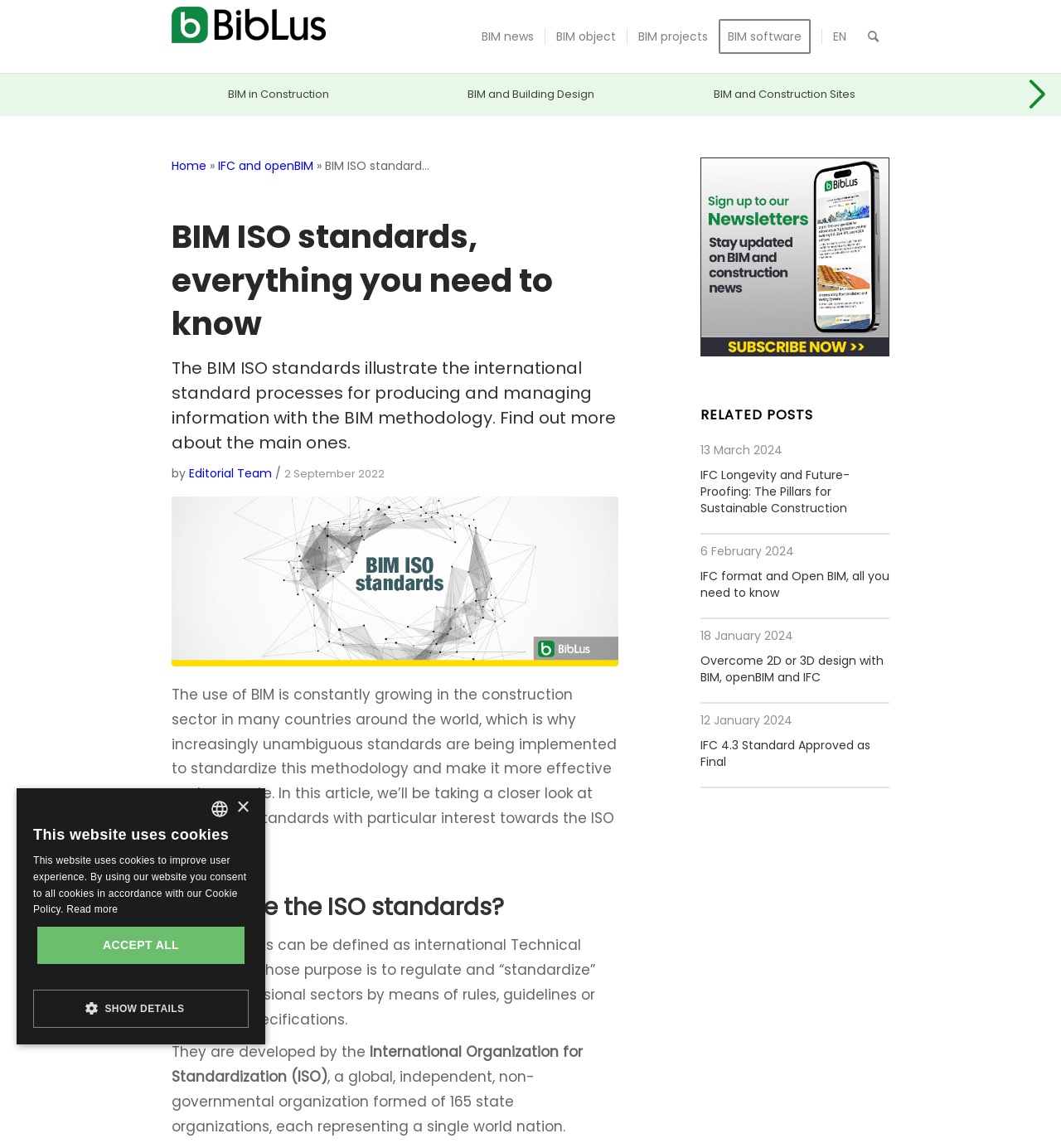Using the details from the image, please elaborate on the following question: What is the name of the organization that develops ISO standards?

As stated on the webpage, the International Organization for Standardization (ISO) is a global, independent, non-governmental organization formed of 165 state organizations, each representing a single world nation, which develops ISO standards.